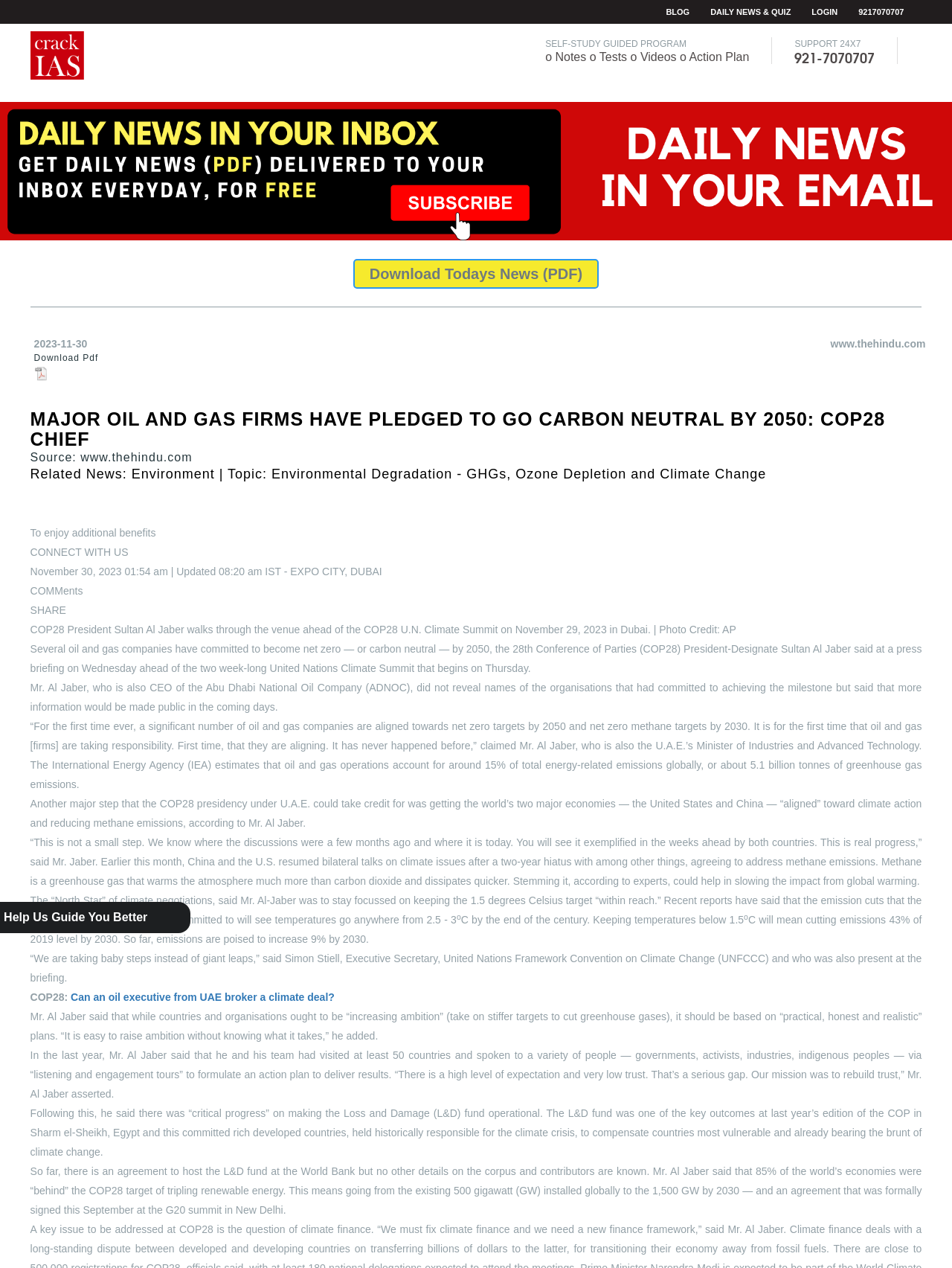Locate the bounding box coordinates of the clickable region to complete the following instruction: "Click on 'Help Us Guide You Better' link."

[0.0, 0.712, 0.159, 0.736]